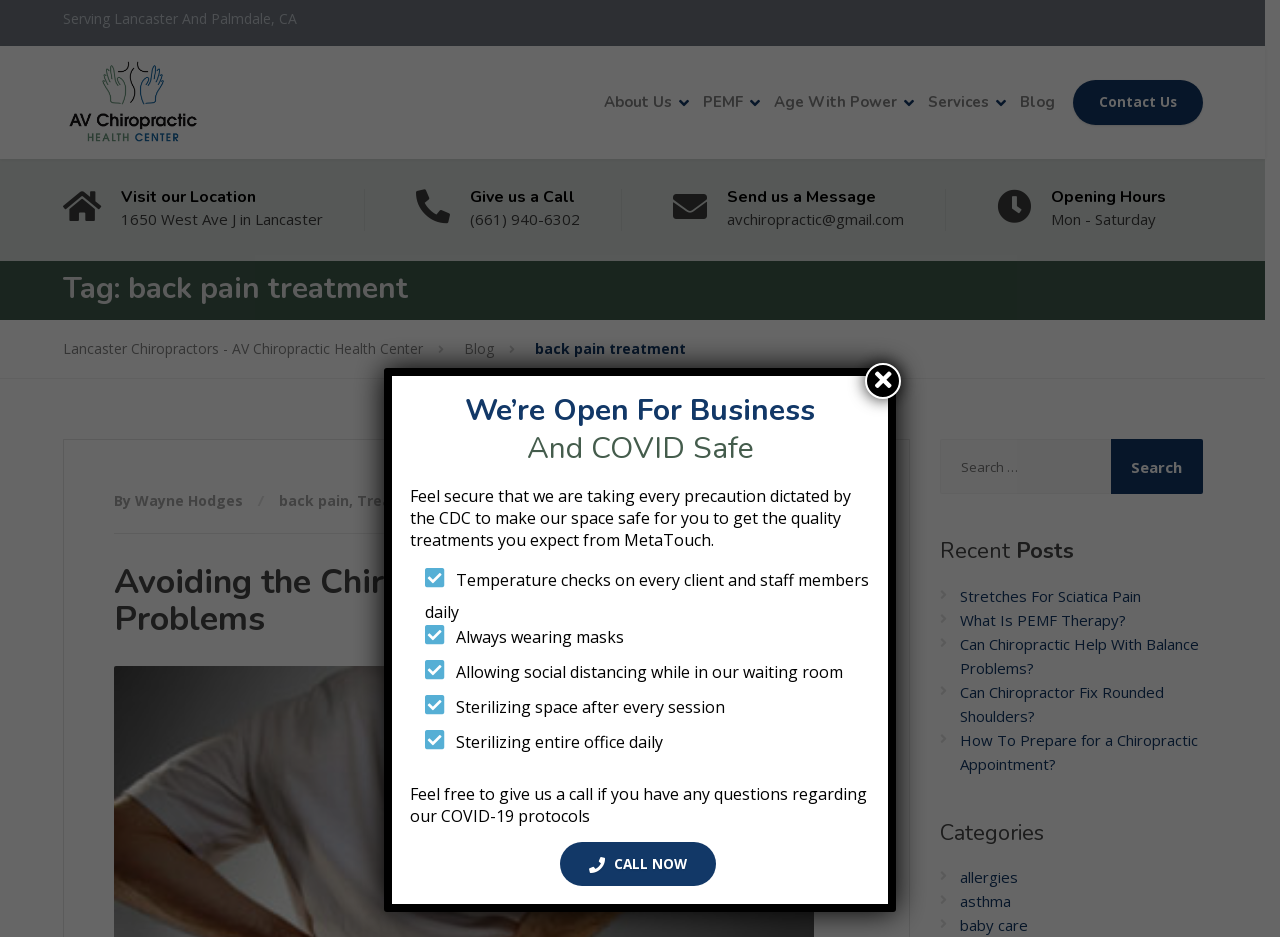Using the webpage screenshot, find the UI element described by Can Chiropractor Fix Rounded Shoulders?. Provide the bounding box coordinates in the format (top-left x, top-left y, bottom-right x, bottom-right y), ensuring all values are floating point numbers between 0 and 1.

[0.75, 0.727, 0.909, 0.774]